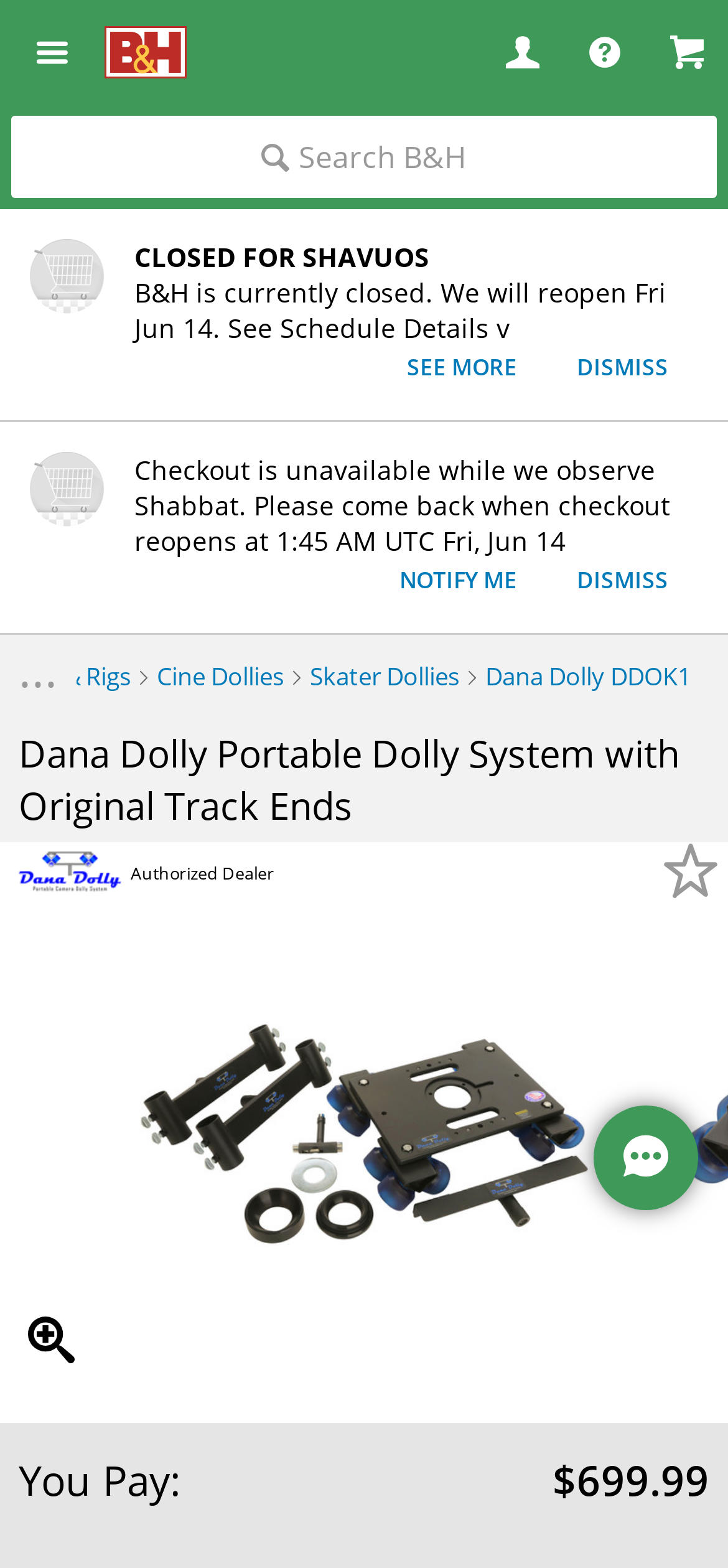What is the name of the link below the product title?
Examine the screenshot and reply with a single word or phrase.

Dana Dolly Authorized Dealer